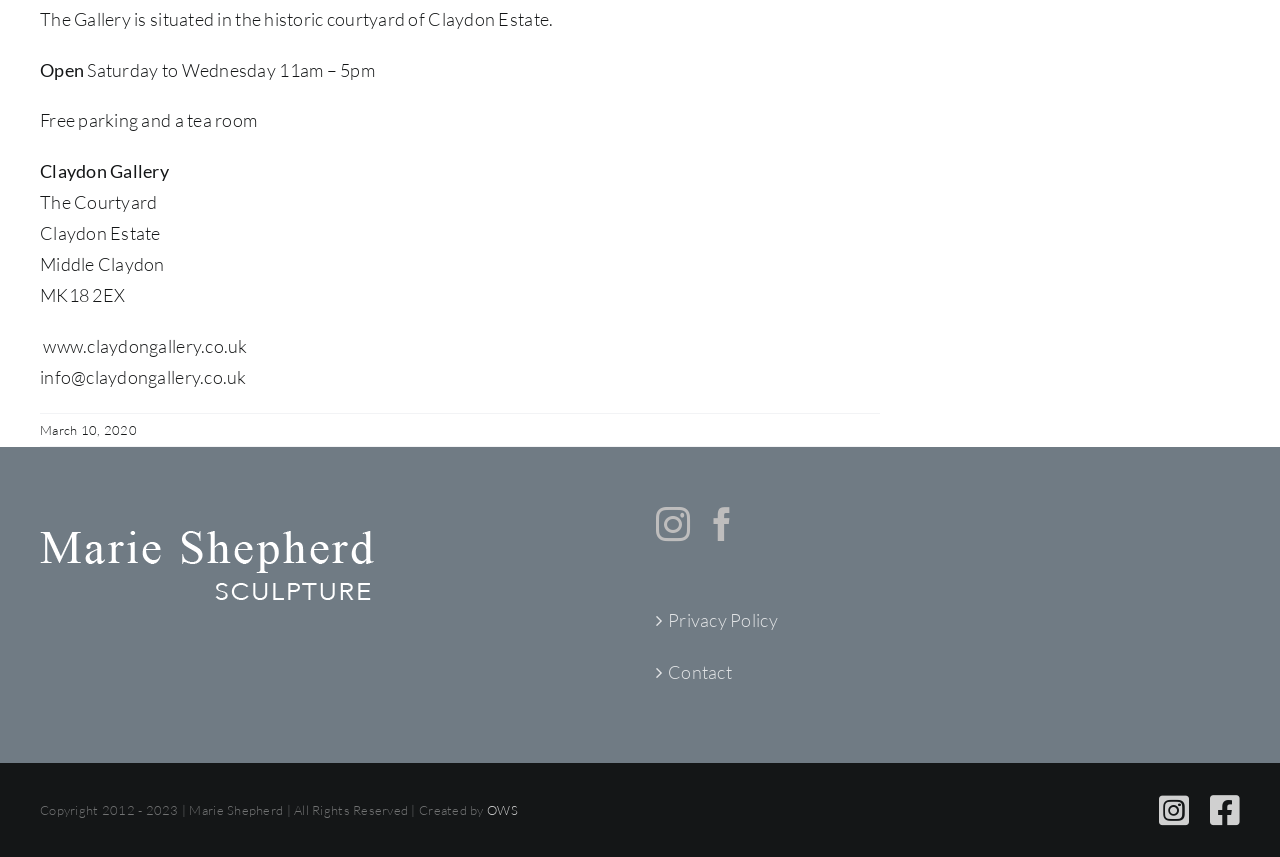Using the given description, provide the bounding box coordinates formatted as (top-left x, top-left y, bottom-right x, bottom-right y), with all values being floating point numbers between 0 and 1. Description: Claydon Gallery

[0.031, 0.187, 0.132, 0.213]